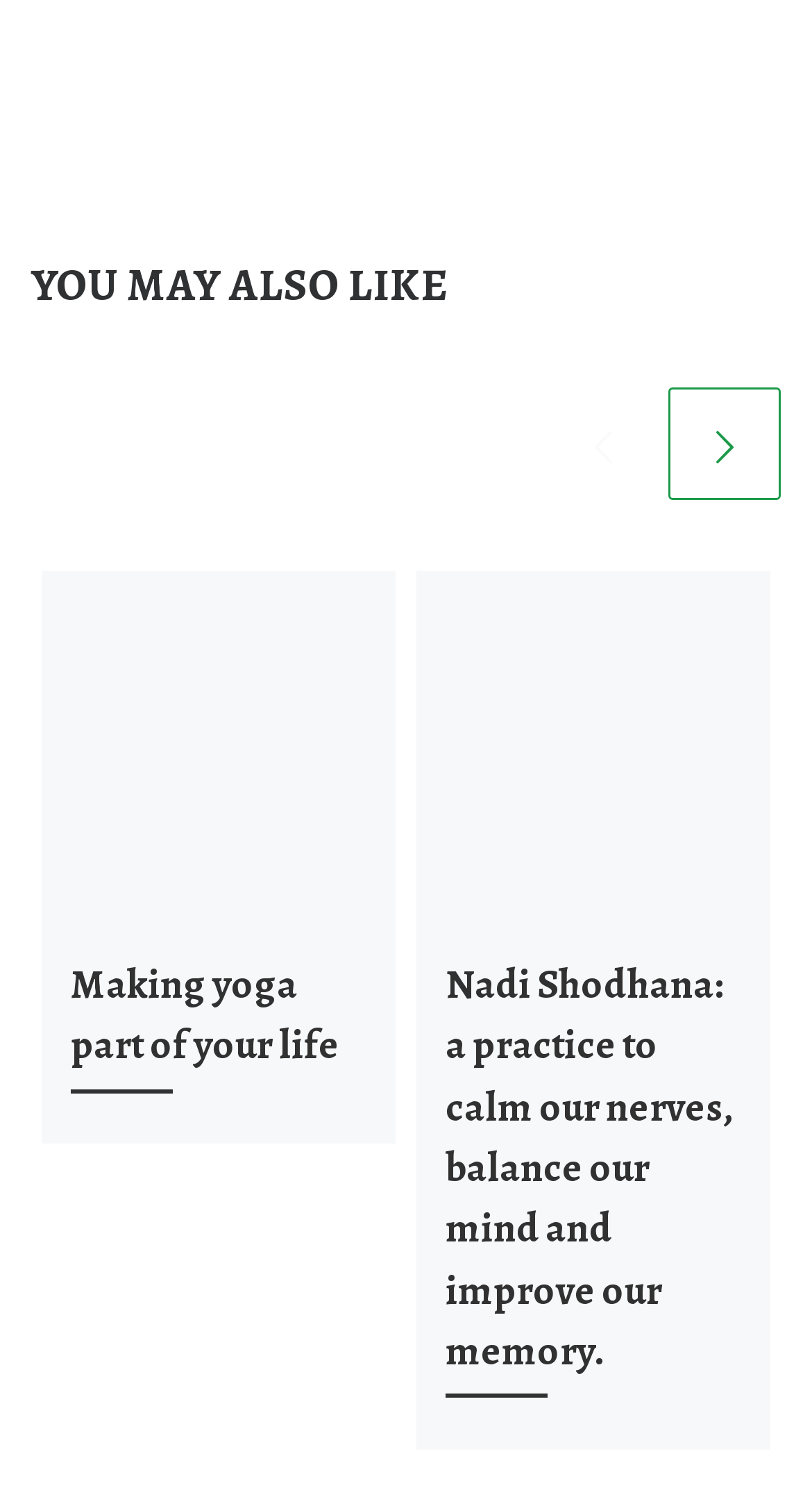Using the description "title="Next related articles"", predict the bounding box of the relevant HTML element.

[0.822, 0.257, 0.962, 0.332]